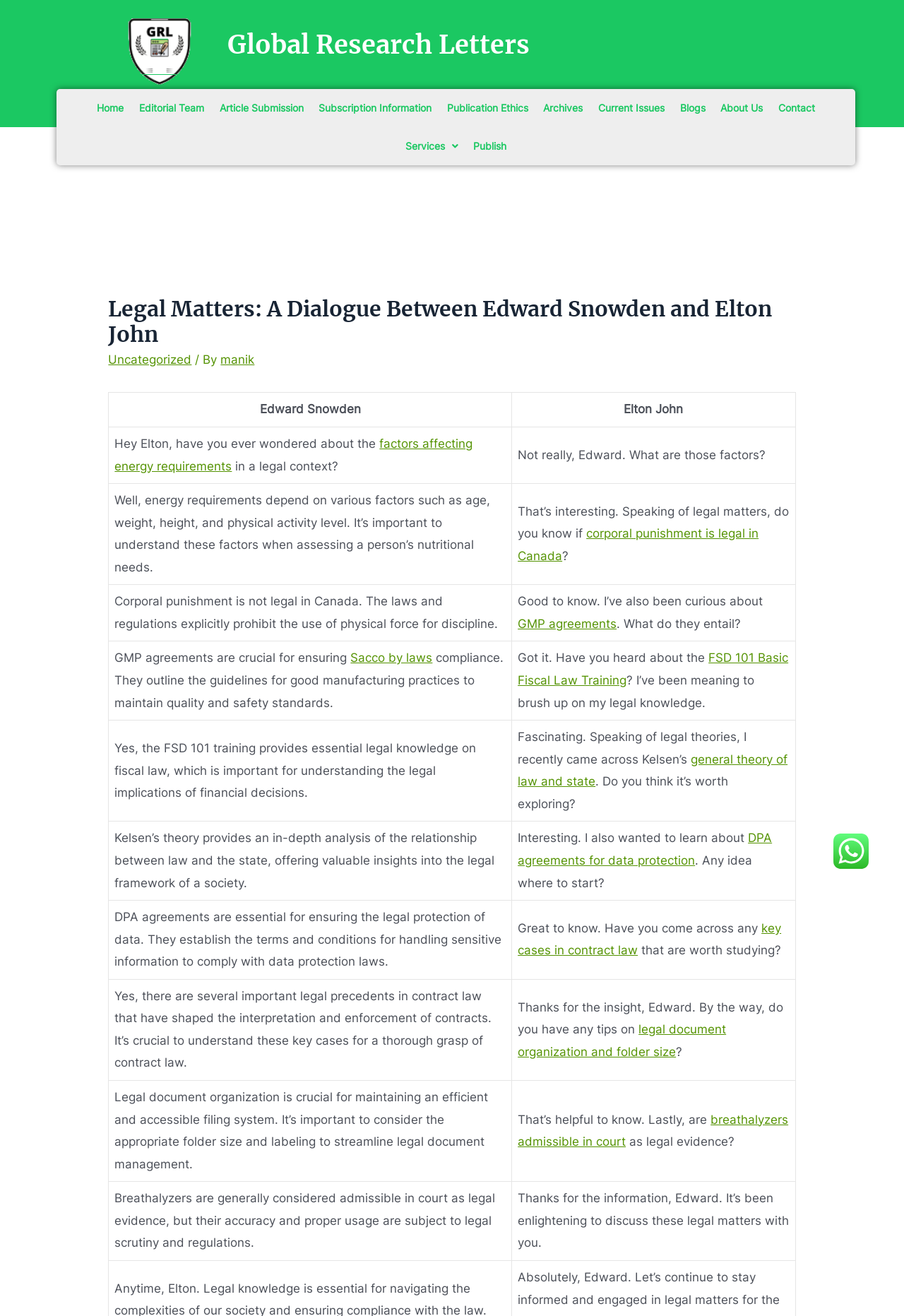Answer this question using a single word or a brief phrase:
Who is the author of the article?

manik